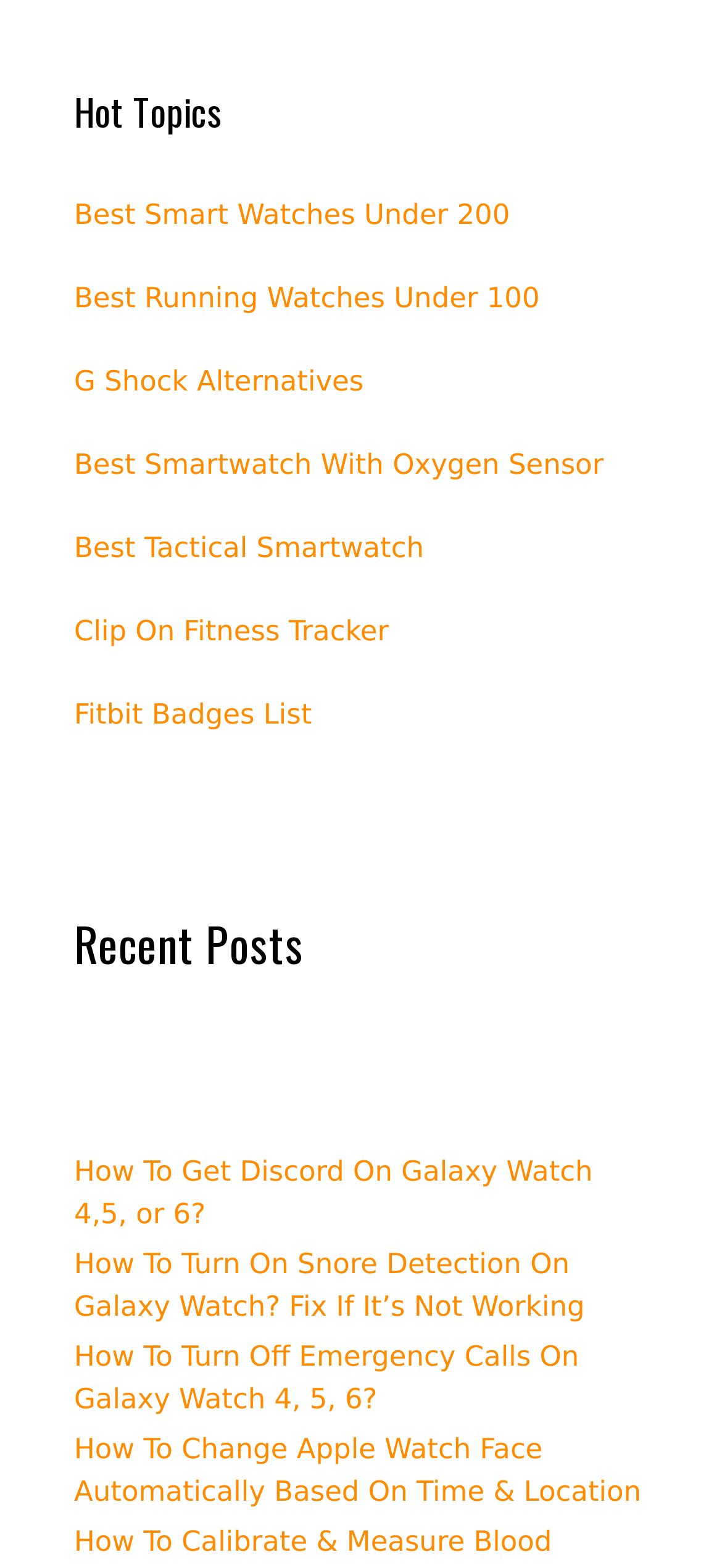Determine the bounding box for the described UI element: "Best Running Watches Under 100".

[0.103, 0.179, 0.748, 0.201]